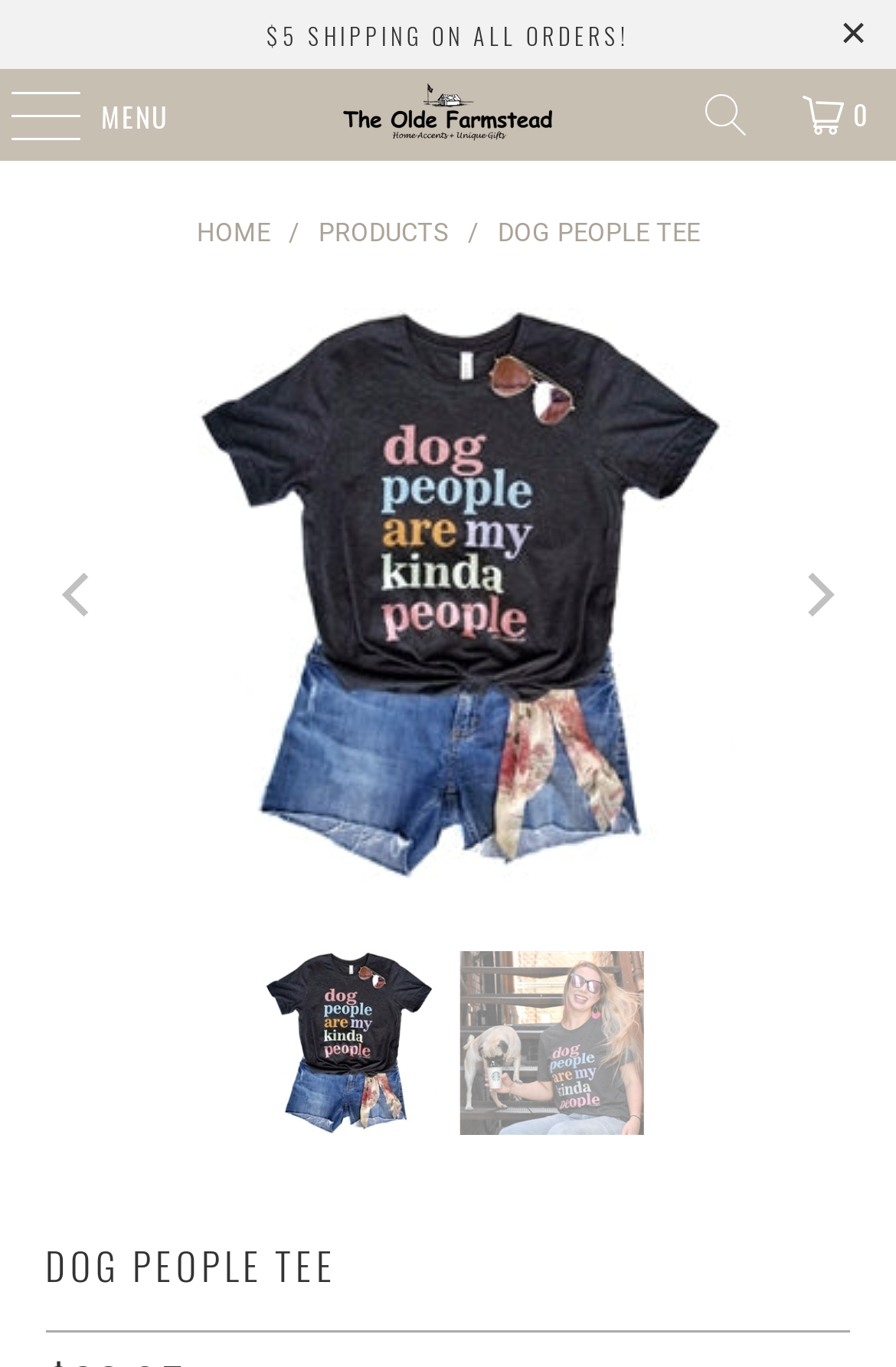Please identify the bounding box coordinates of the element's region that should be clicked to execute the following instruction: "click the 'PRODUCTS' link". The bounding box coordinates must be four float numbers between 0 and 1, i.e., [left, top, right, bottom].

[0.355, 0.16, 0.501, 0.182]